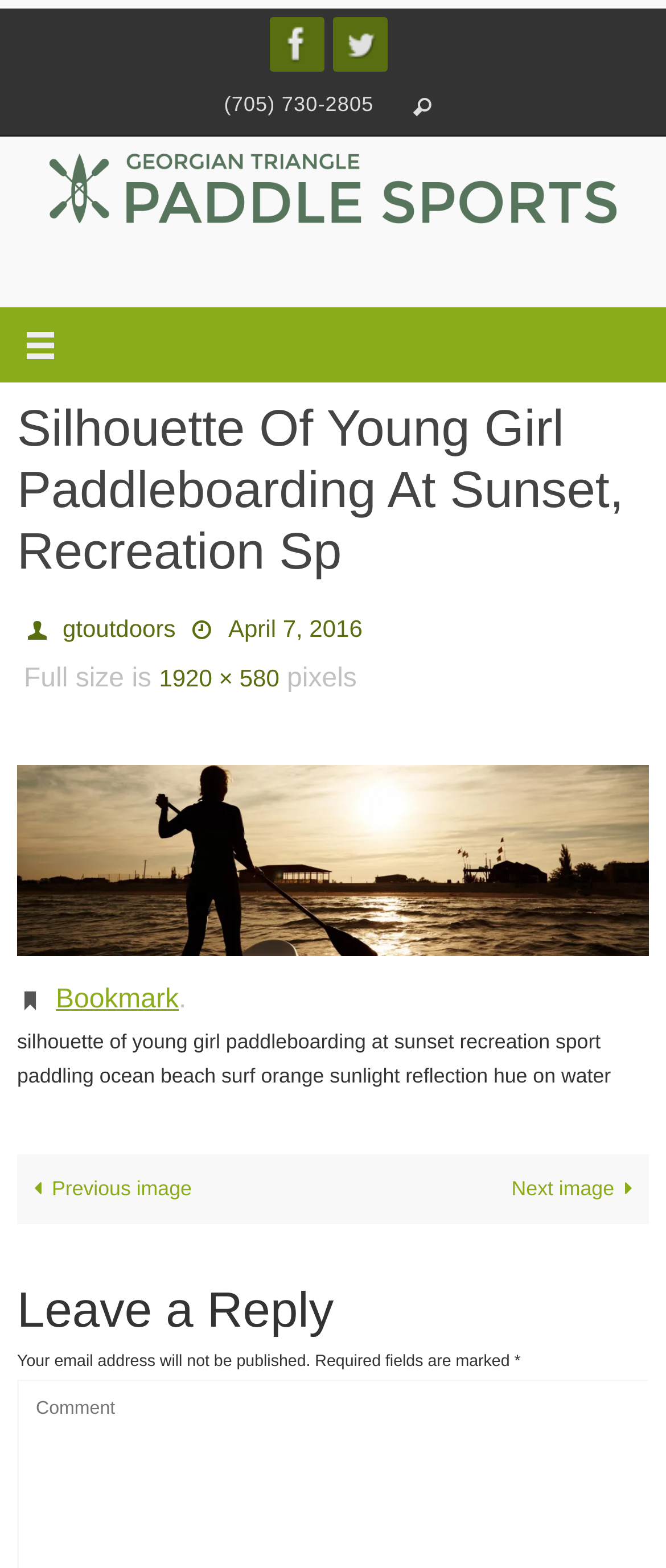Give a one-word or one-phrase response to the question:
What is the date of the post?

April 7, 2016